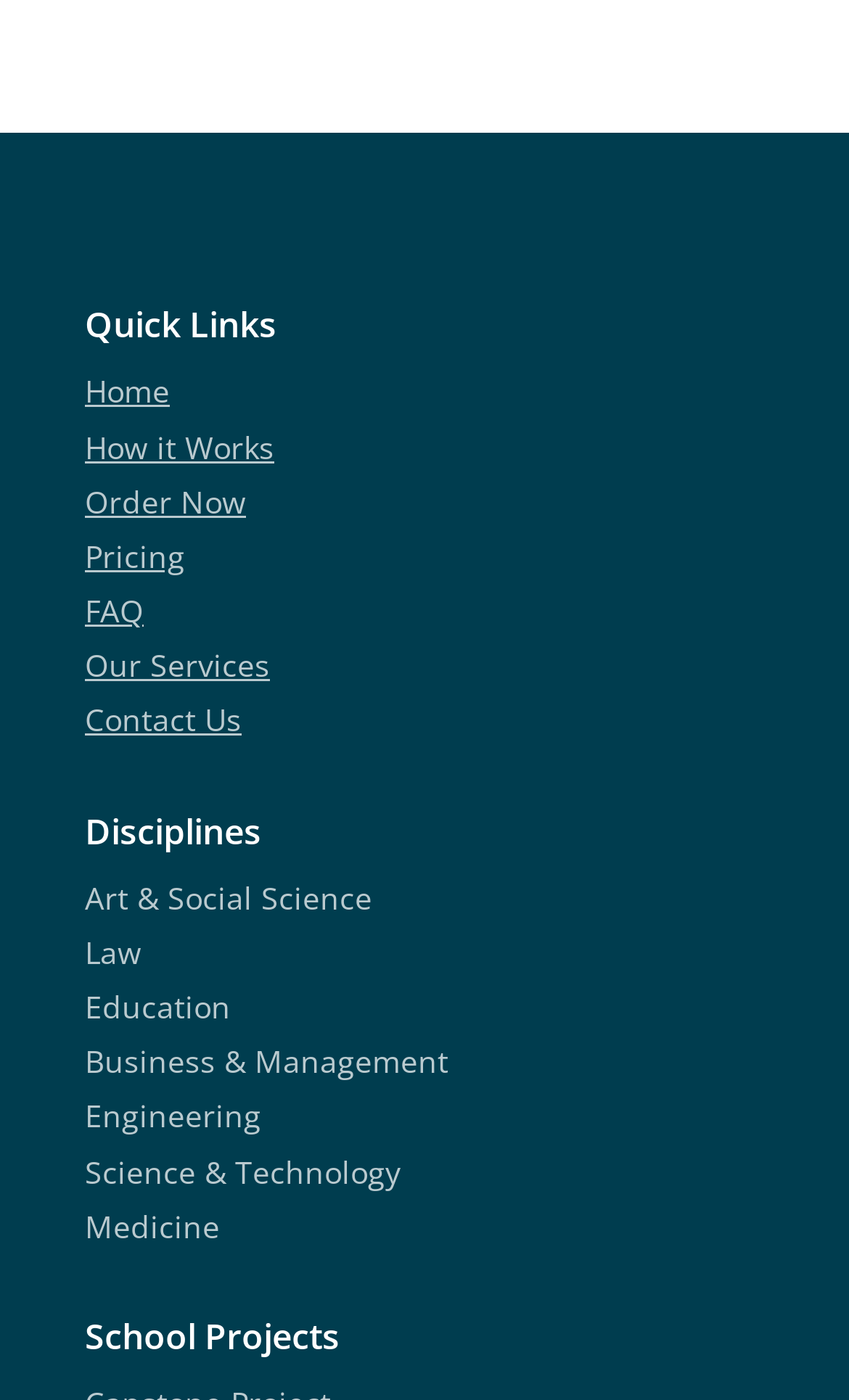How many sections are listed?
Give a detailed explanation using the information visible in the image.

I counted the number of sections listed on the webpage, which are 'Quick Links', 'Disciplines', and 'School Projects'. There are 3 sections in total.